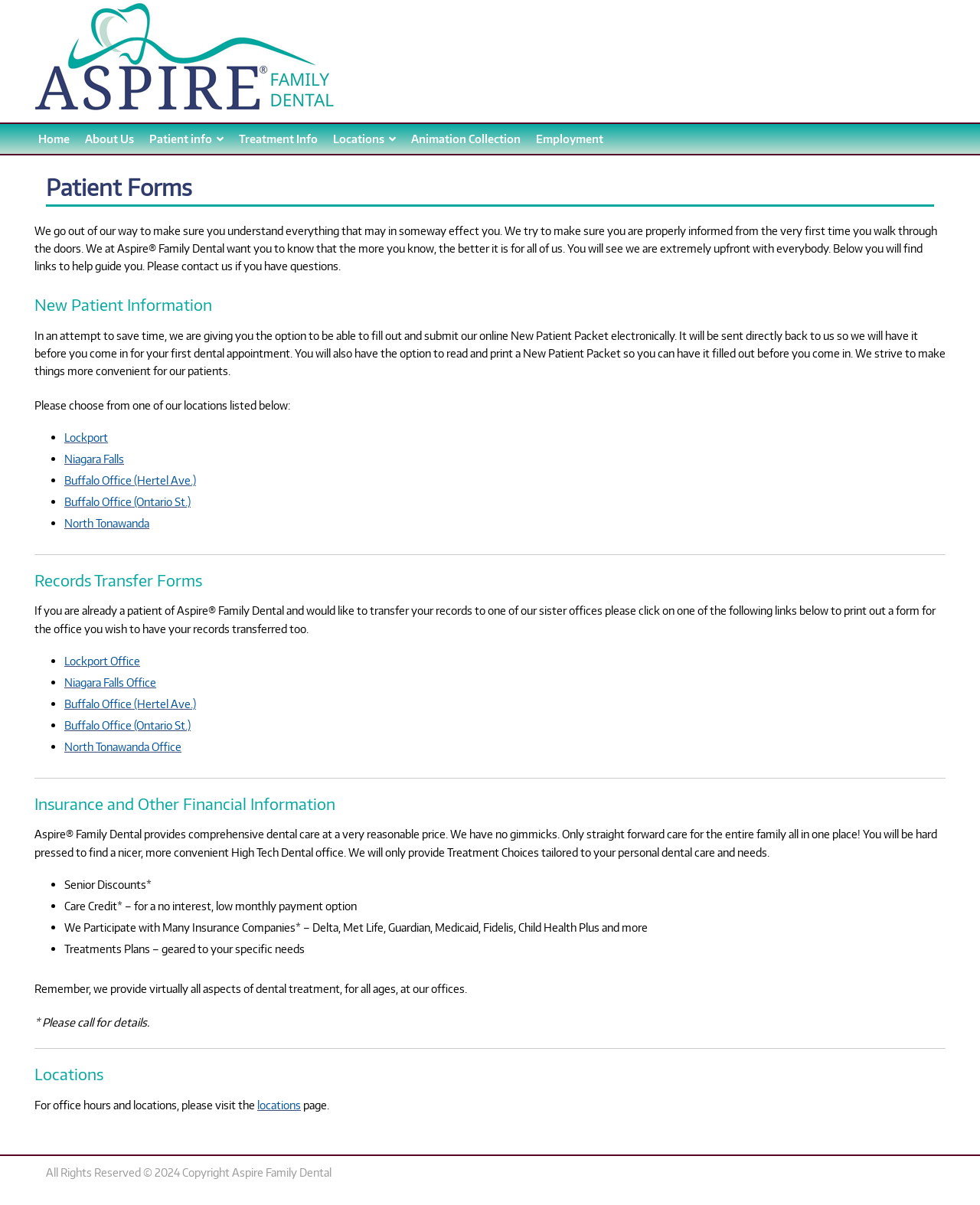Show the bounding box coordinates of the element that should be clicked to complete the task: "View the Records Transfer Forms".

[0.035, 0.47, 0.965, 0.493]